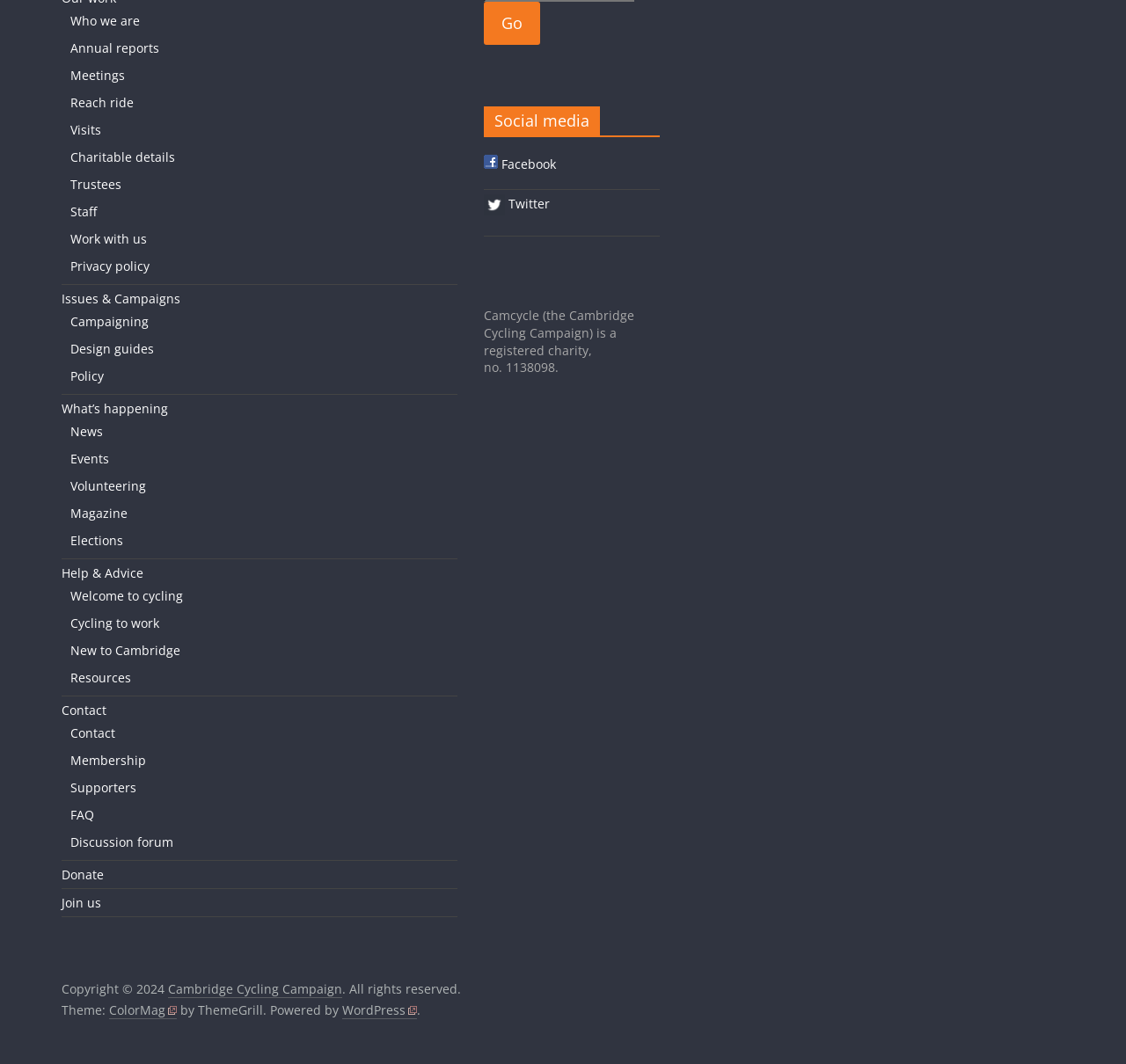Given the webpage screenshot, identify the bounding box of the UI element that matches this description: "Resources".

[0.062, 0.629, 0.116, 0.644]